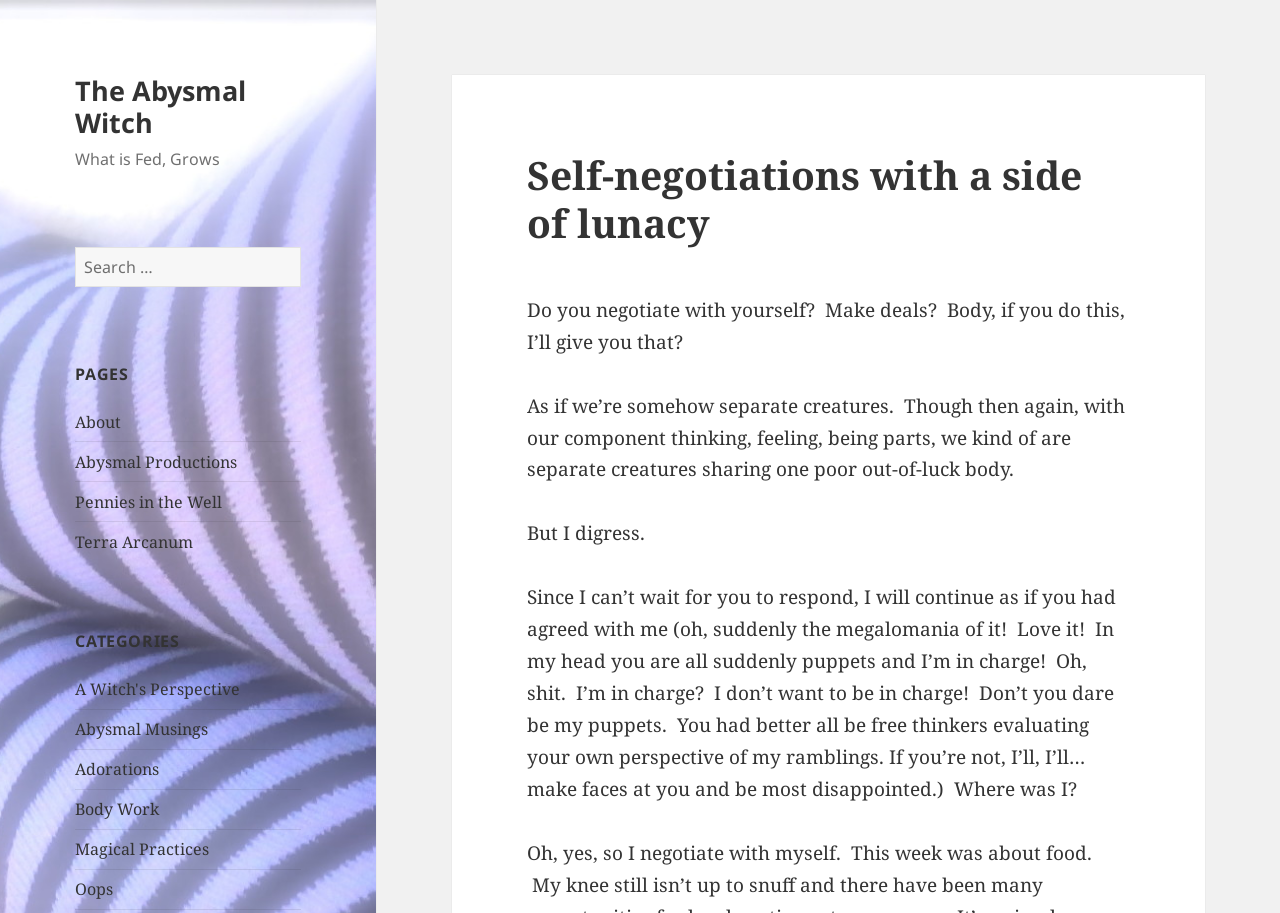Extract the top-level heading from the webpage and provide its text.

Self-negotiations with a side of lunacy